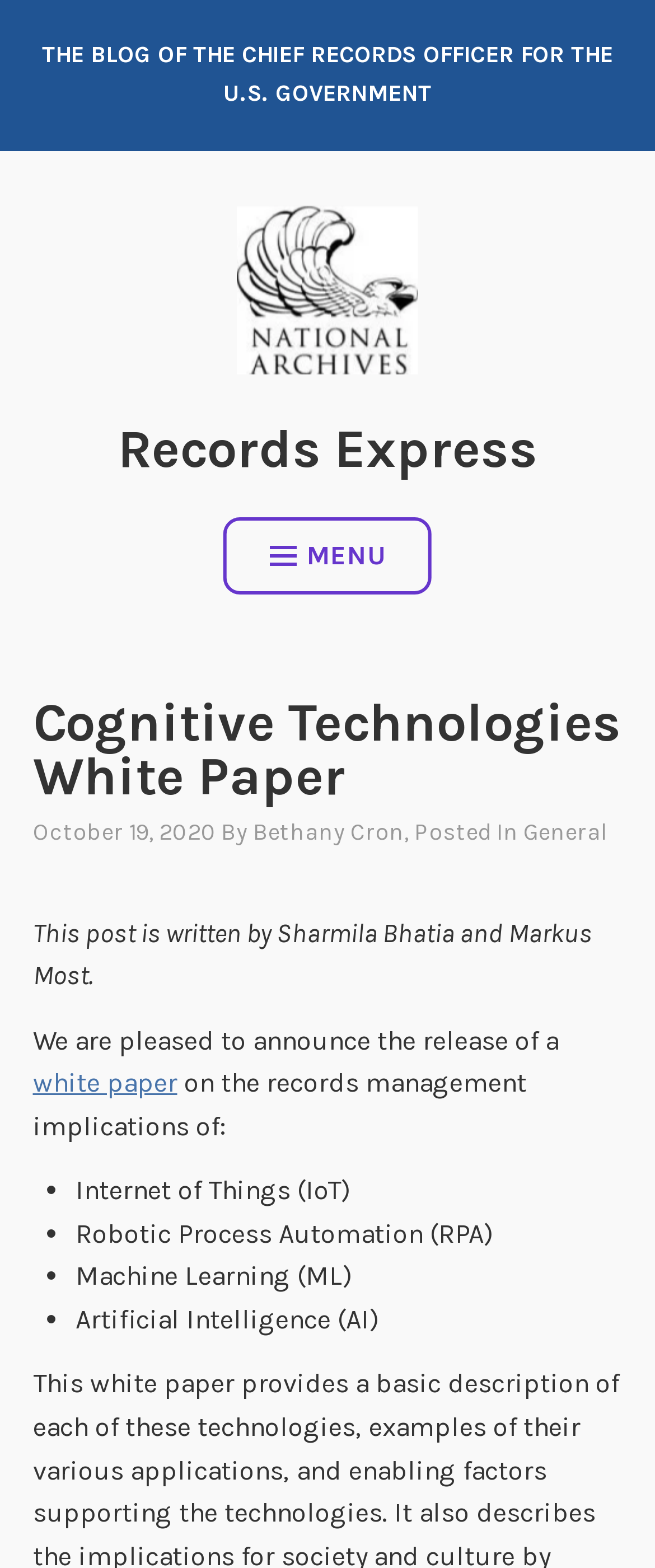Provide a short answer to the following question with just one word or phrase: When was the post published?

October 19, 2020